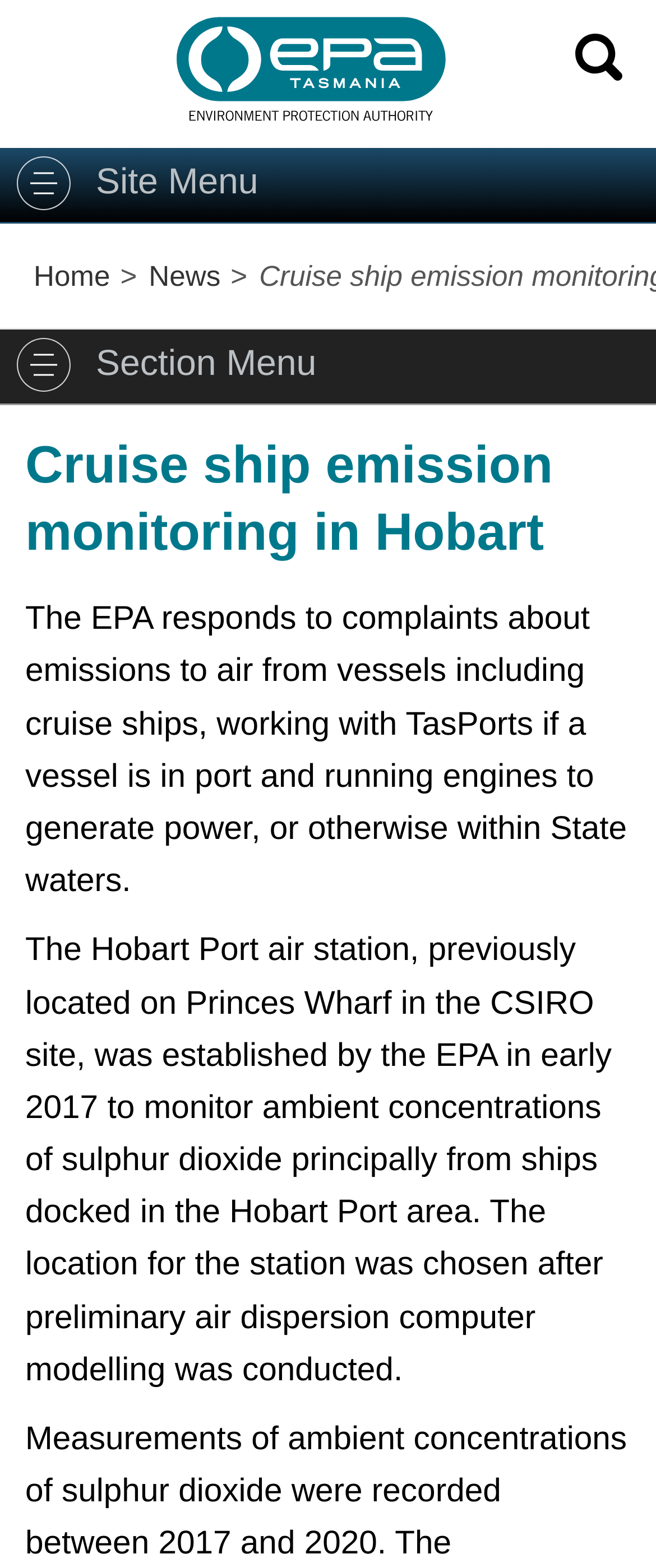Examine the image and give a thorough answer to the following question:
When was the Hobart Port air station established?

The webpage content states that the Hobart Port air station was established by the EPA in early 2017, providing a specific timeframe for when the air station was set up. This information is provided to give context about the history of the air station.